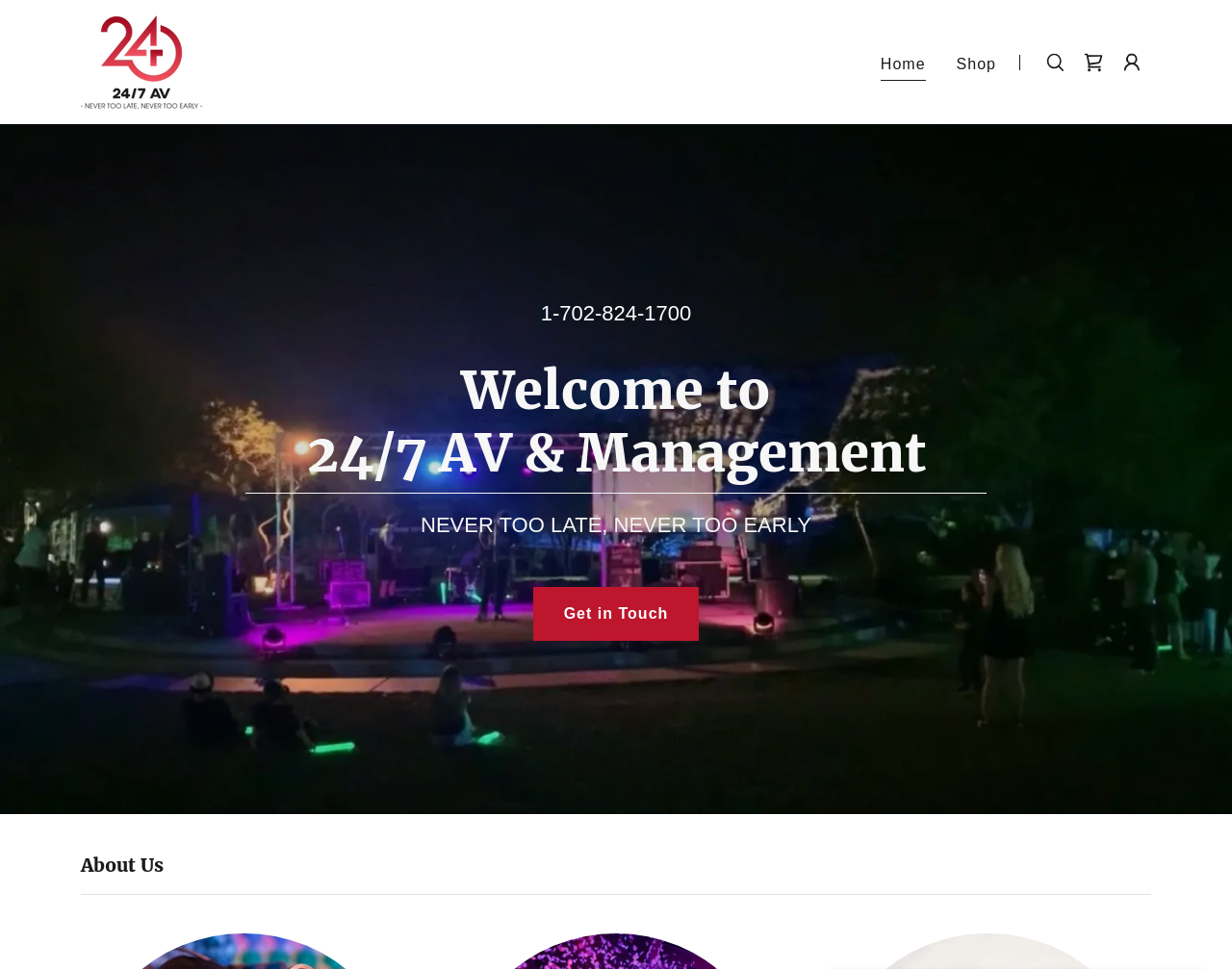What section is located at the bottom of the page?
Can you give a detailed and elaborate answer to the question?

I found this by looking at the heading element with the text 'About Us' which is located at the bottom of the page, with a y-coordinate range of [0.88, 0.923]. This suggests that the 'About Us' section is located at the bottom of the page.